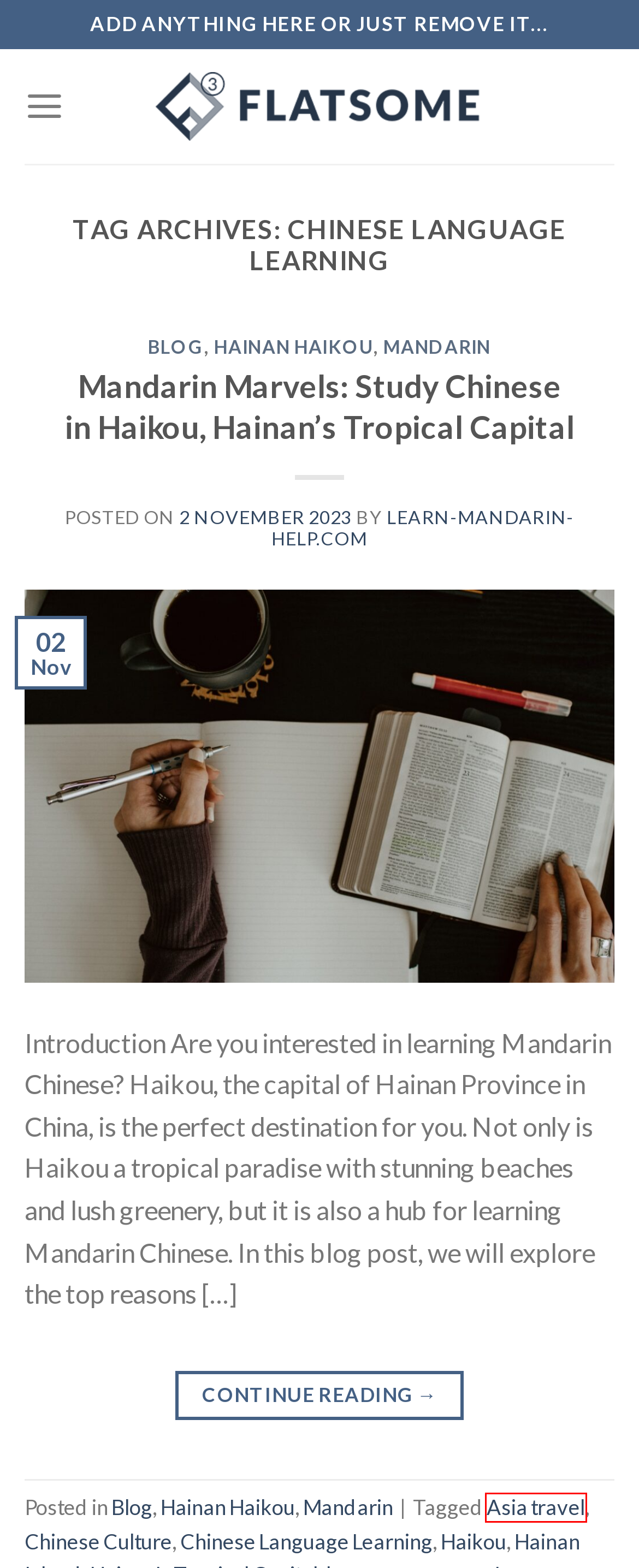You have been given a screenshot of a webpage with a red bounding box around a UI element. Select the most appropriate webpage description for the new webpage that appears after clicking the element within the red bounding box. The choices are:
A. Blog - learn-mandarin-help.com
B. Asia travel - learn-mandarin-help.com
C. Learn Chinese in Hainan haikou - learn-mandarin-help.com
D. Mandarin - learn-mandarin-help.com
E. Mandarin Marvels: Study Chinese in Haikou, Hainan's Tropical Capital - learn-mandarin-help.com
F. Hainan Haikou - learn-mandarin-help.com
G. learn-mandarin-help.com - learn-mandarin-help.com
H. Haikou - learn-mandarin-help.com

B